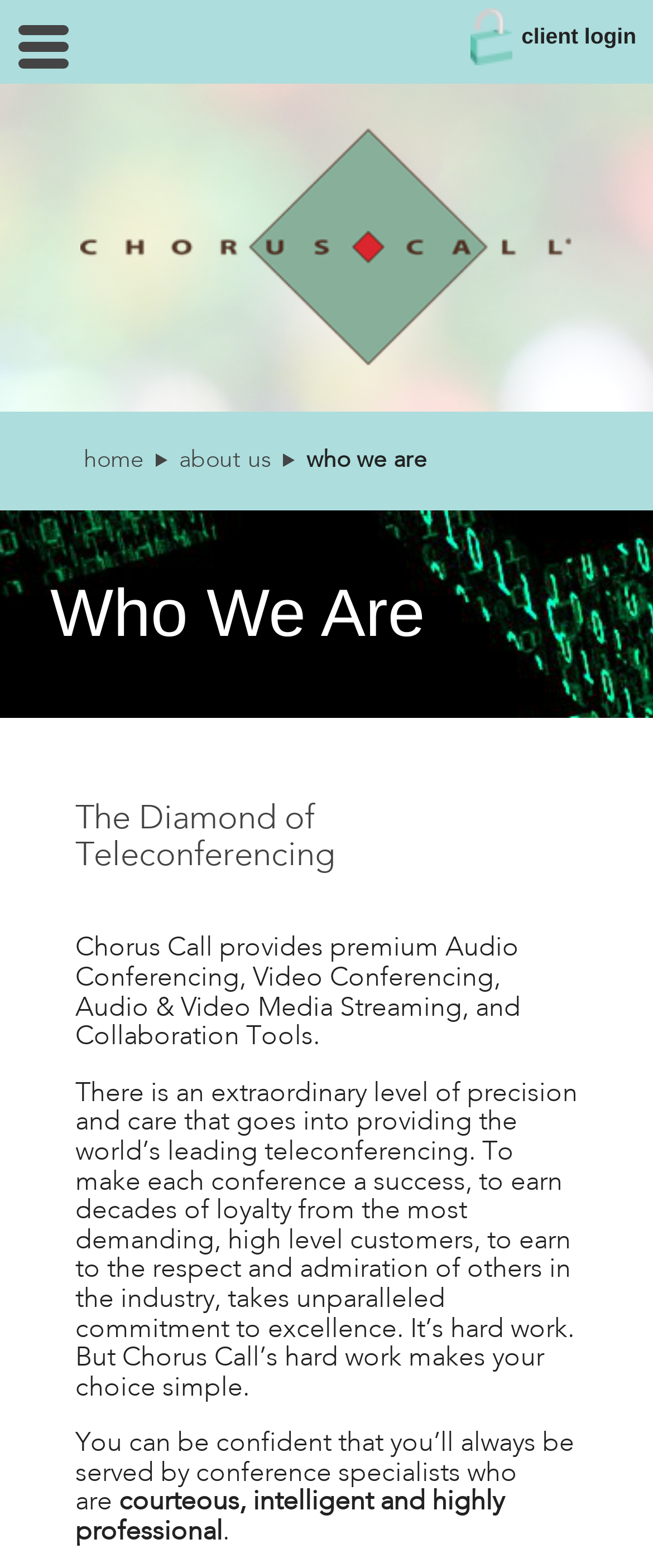Construct a thorough caption encompassing all aspects of the webpage.

The webpage is about Chorus Call, a company that provides premium conferencing and collaboration services. At the top right corner, there is a "client login" button. Below it, there is a logo of Chorus Call, which is an image with a link to the homepage. 

On the top navigation bar, there are links to "home" and "about us" pages. The title "Who We Are" is prominently displayed, with a strong emphasis on the words. 

Below the title, there is a heading that reads "The Diamond of Teleconferencing". Following this heading, there is a paragraph that summarizes the services provided by Chorus Call, including audio and video conferencing, media streaming, and collaboration tools. 

The webpage also features a lengthy passage that describes the company's commitment to excellence and its dedication to providing high-quality services to its customers. This passage is divided into three sections, with the last section highlighting the courteous, intelligent, and professional nature of the company's conference specialists.